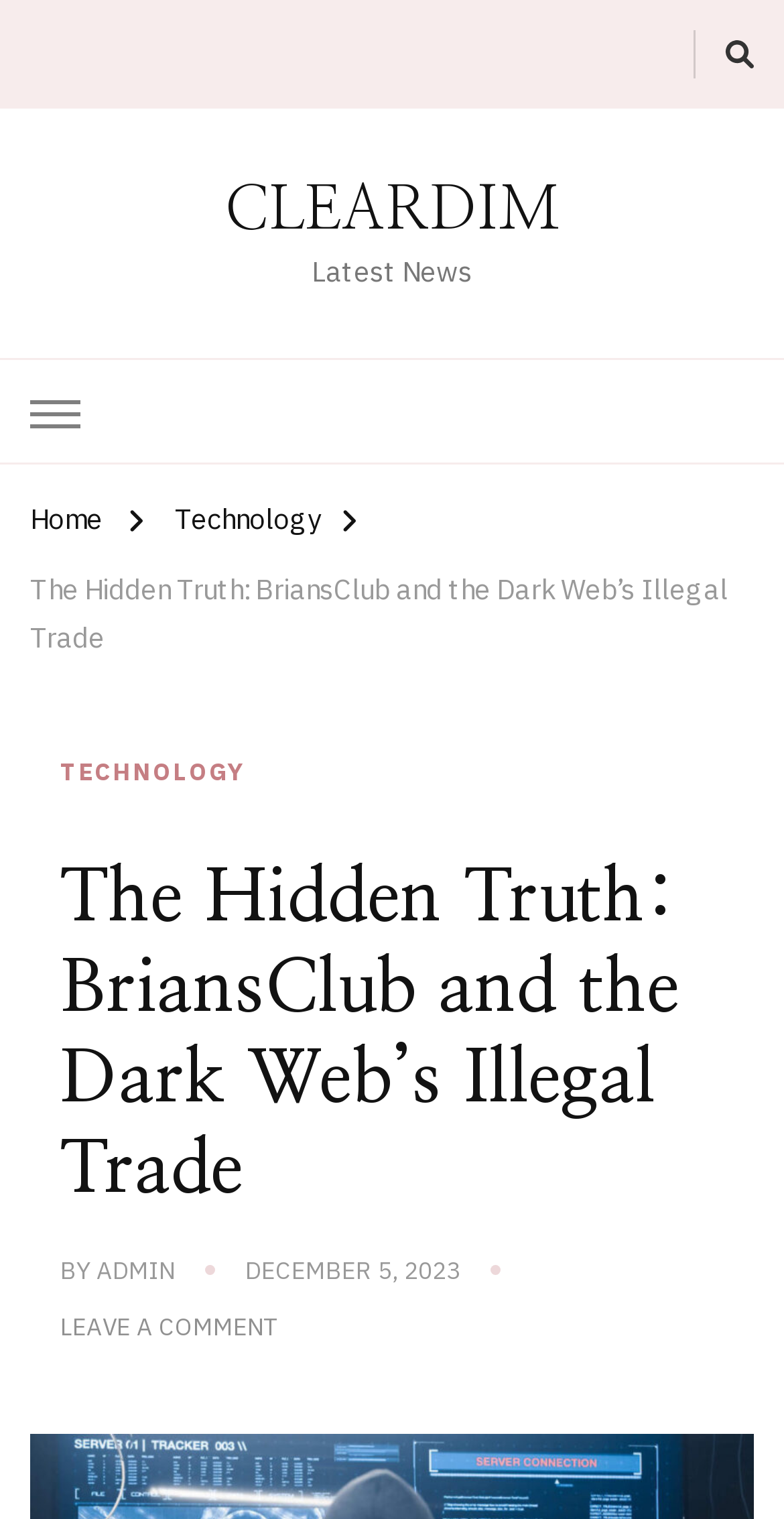Please identify the bounding box coordinates of the area that needs to be clicked to fulfill the following instruction: "Click the Home button."

[0.038, 0.326, 0.131, 0.365]